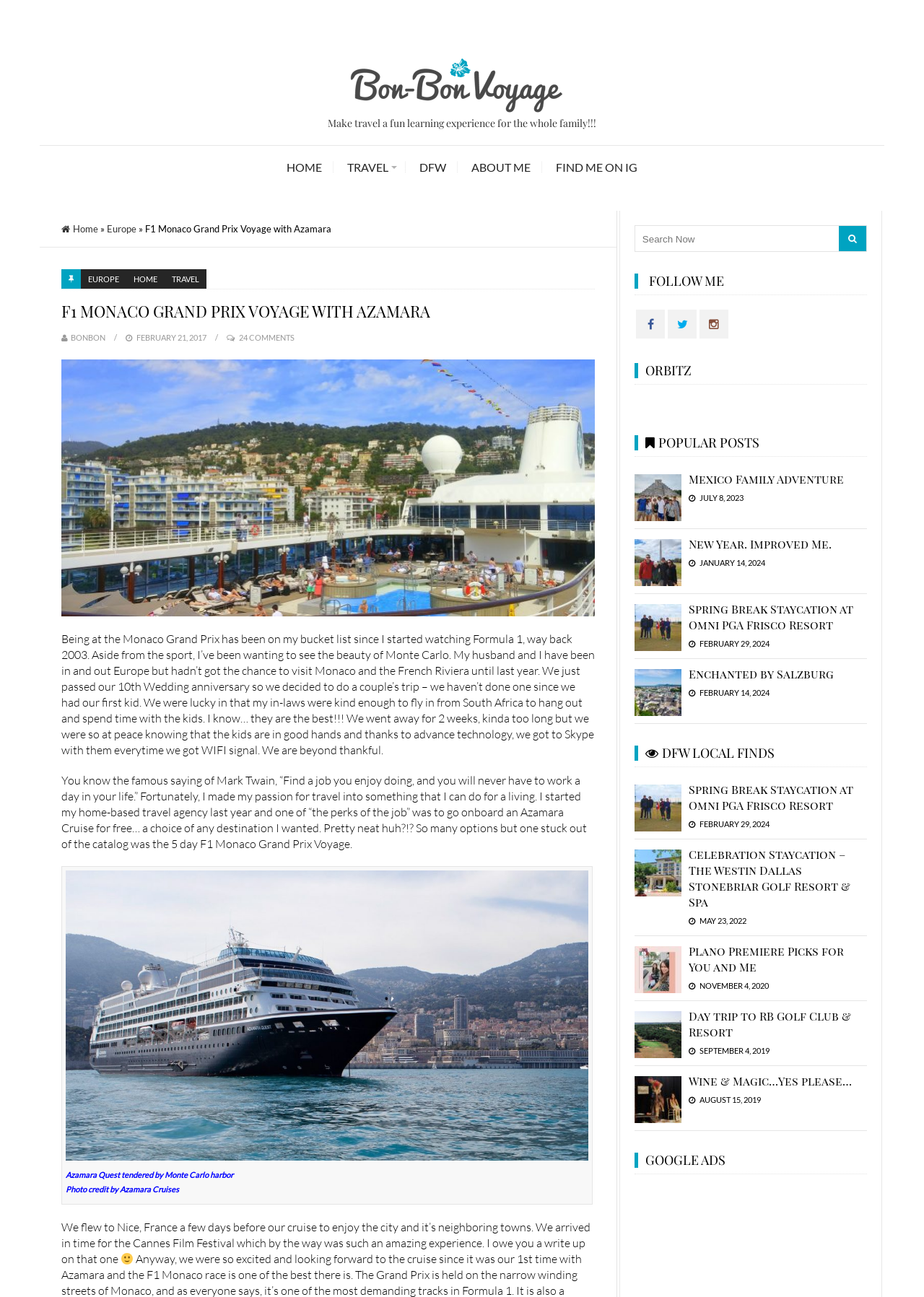Please find the bounding box coordinates (top-left x, top-left y, bottom-right x, bottom-right y) in the screenshot for the UI element described as follows: Enchanted by Salzburg

[0.746, 0.514, 0.903, 0.525]